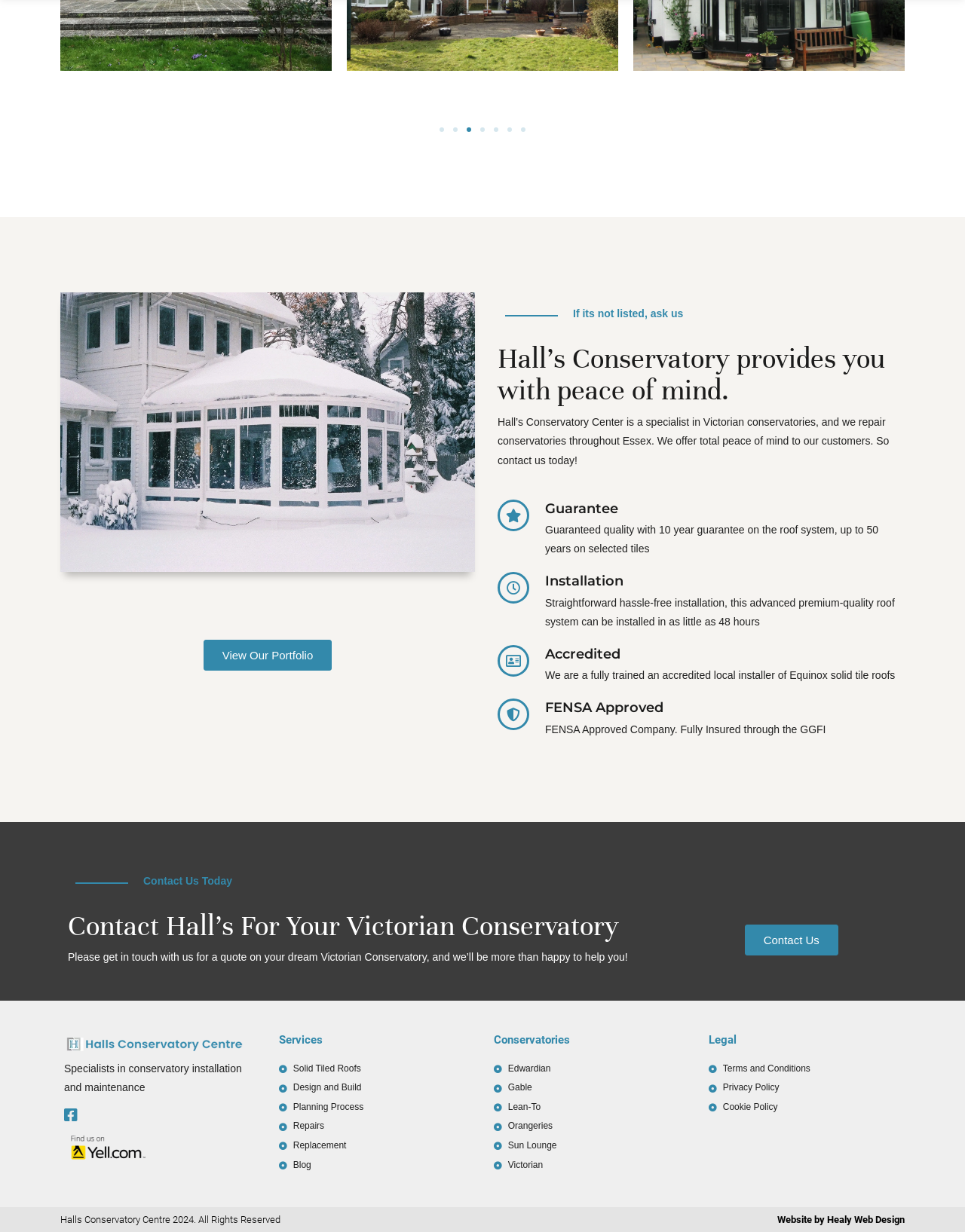Using the provided element description, identify the bounding box coordinates as (top-left x, top-left y, bottom-right x, bottom-right y). Ensure all values are between 0 and 1. Description: Website by Healy Web Design

[0.805, 0.985, 0.938, 0.995]